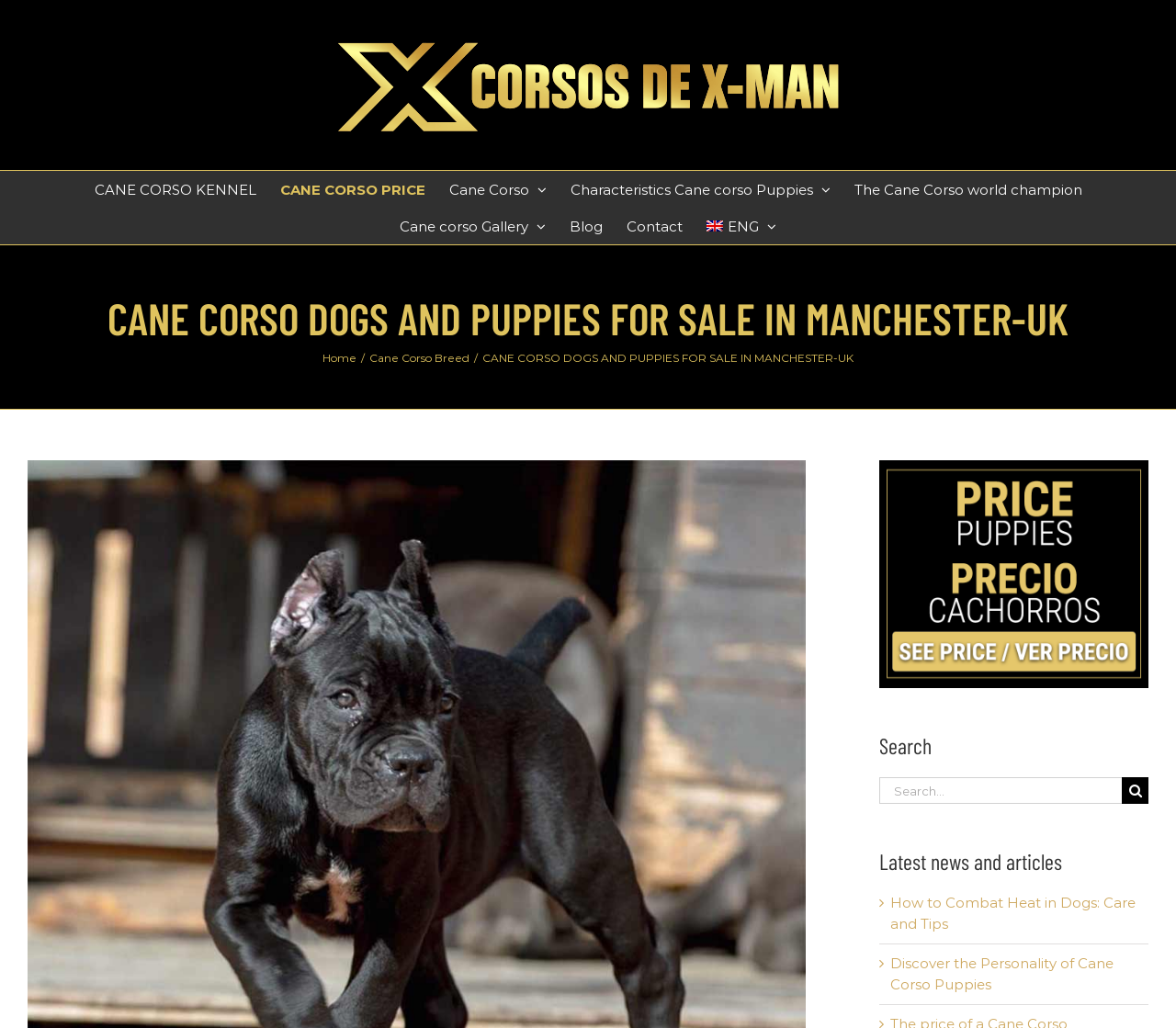Construct a comprehensive description capturing every detail on the webpage.

This webpage is about Cane Corso dogs and puppies for sale in Manchester, UK. At the top left corner, there is a logo of Cane Corso Barcelona. Below the logo, there is a main menu navigation bar with several links, including "CANE CORSO KENNEL", "CANE CORSO PRICE", "Cane Corso", "Characteristics Cane corso Puppies", "The Cane Corso world champion", "Cane corso Gallery", "Blog", "Contact", and "ENG". 

On the top center, there is a heading that reads "CANE CORSO DOGS AND PUPPIES FOR SALE IN MANCHESTER-UK". Below this heading, there are links to "Home", "Cane Corso Breed", and another instance of "CANE CORSO DOGS AND PUPPIES FOR SALE IN MANCHESTER-UK". 

On the right side, there is a section with a link to "cane corso puppy price - Precio cachorros cane corso" accompanied by an image. Below this section, there is a search bar with a search button and a placeholder text "Search for:". 

Further down, there are three articles or news sections. The first one is a heading that reads "Search". The second one is a heading that reads "Latest news and articles", followed by two links to articles, one about combating heat in dogs and another about the personality of Cane Corso puppies.